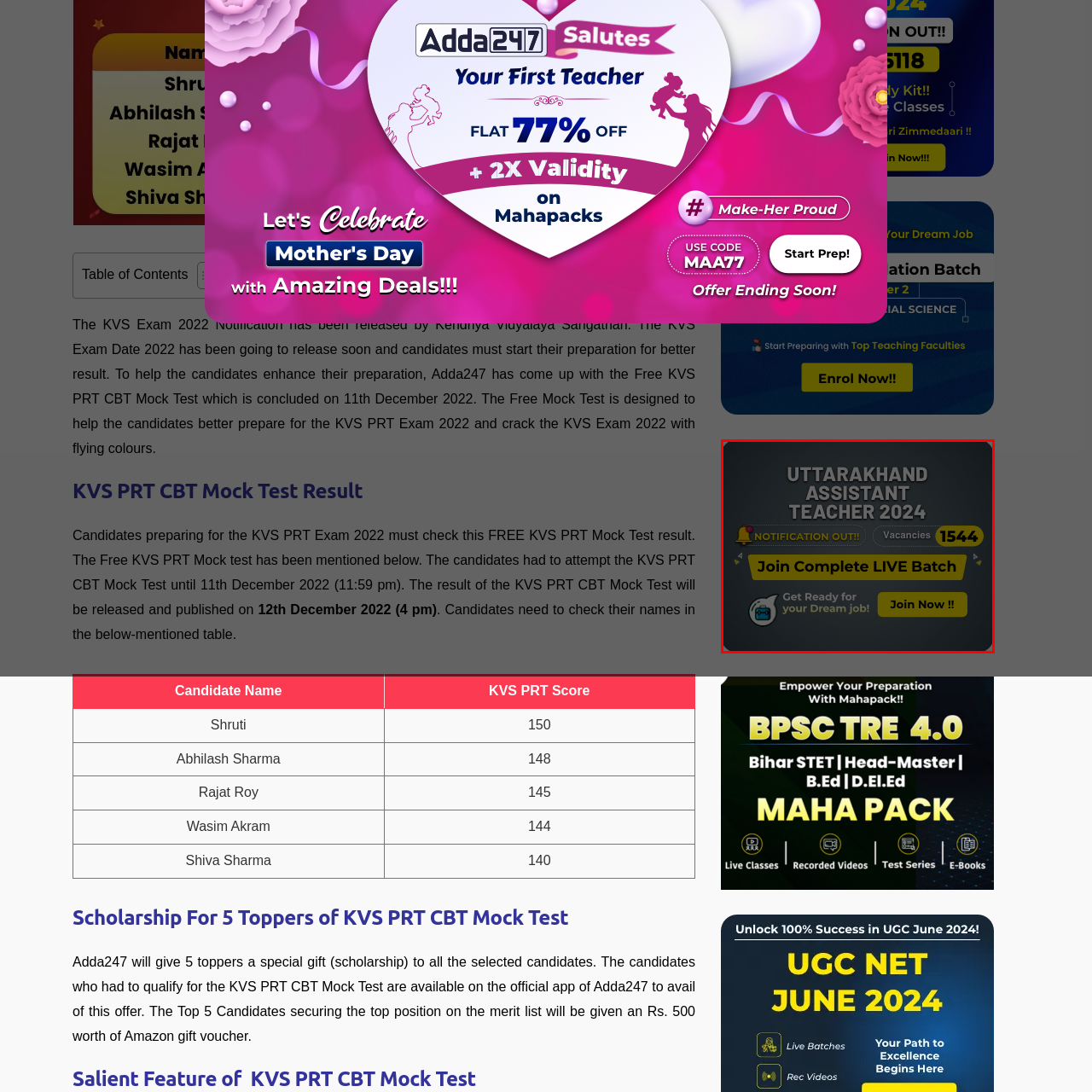Illustrate the image within the red boundary with a detailed caption.

An informative advertisement promoting the Uttarakhand Assistant Teacher 2024 recruitment, highlighting the announcement of vacancies. The graphic features a prominent notification alert with the text "NOTIFICATION OUT!" accompanied by the number of available positions, which totals 1,544 vacancies. Below this, there is a call to action inviting potential candidates to "Join Complete LIVE Batch," encouraging enrollment in preparatory sessions. Additionally, a supportive message states, "Get Ready for your Dream job!" followed by a bold button marked "Join Now !!" emphasizing immediate action for interested applicants. The overall design is bright and engaging, aimed at attracting individuals seeking teaching opportunities.